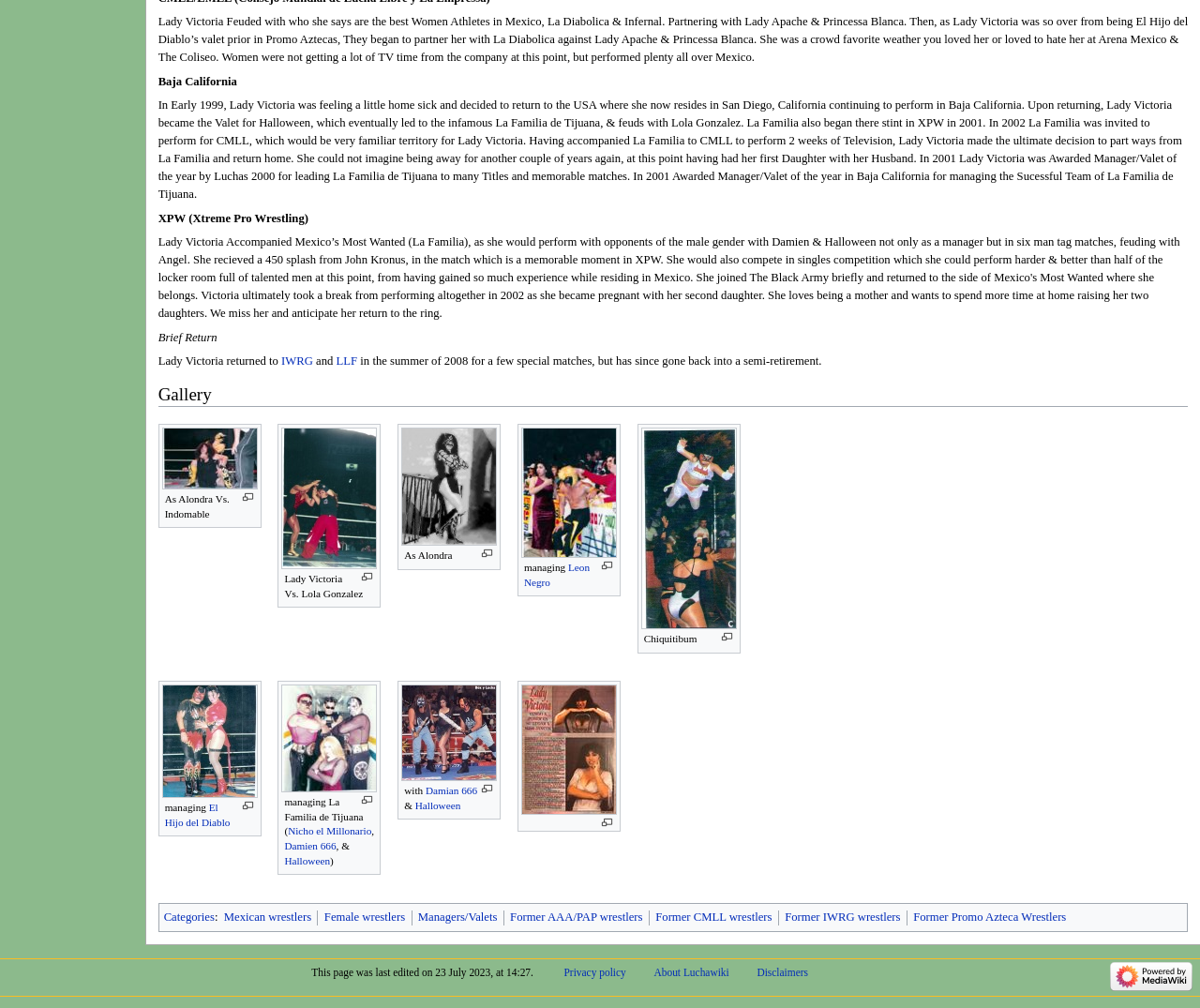Identify the bounding box coordinates of the section to be clicked to complete the task described by the following instruction: "Read about BOKE becoming a Regular member of the DALI Alliance". The coordinates should be four float numbers between 0 and 1, formatted as [left, top, right, bottom].

None